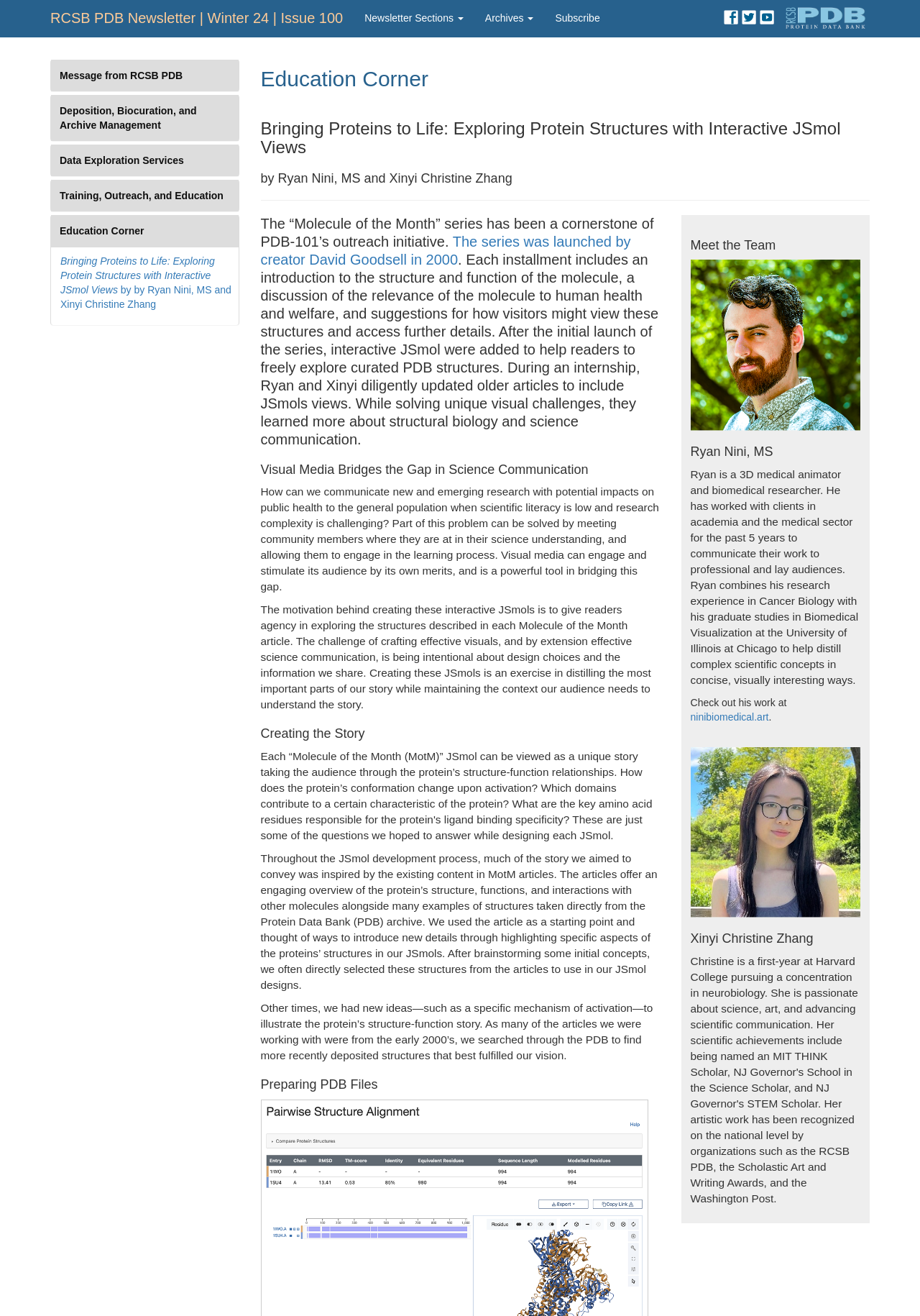What is the name of the newsletter?
Look at the image and respond with a one-word or short phrase answer.

RCSB PDB Newsletter